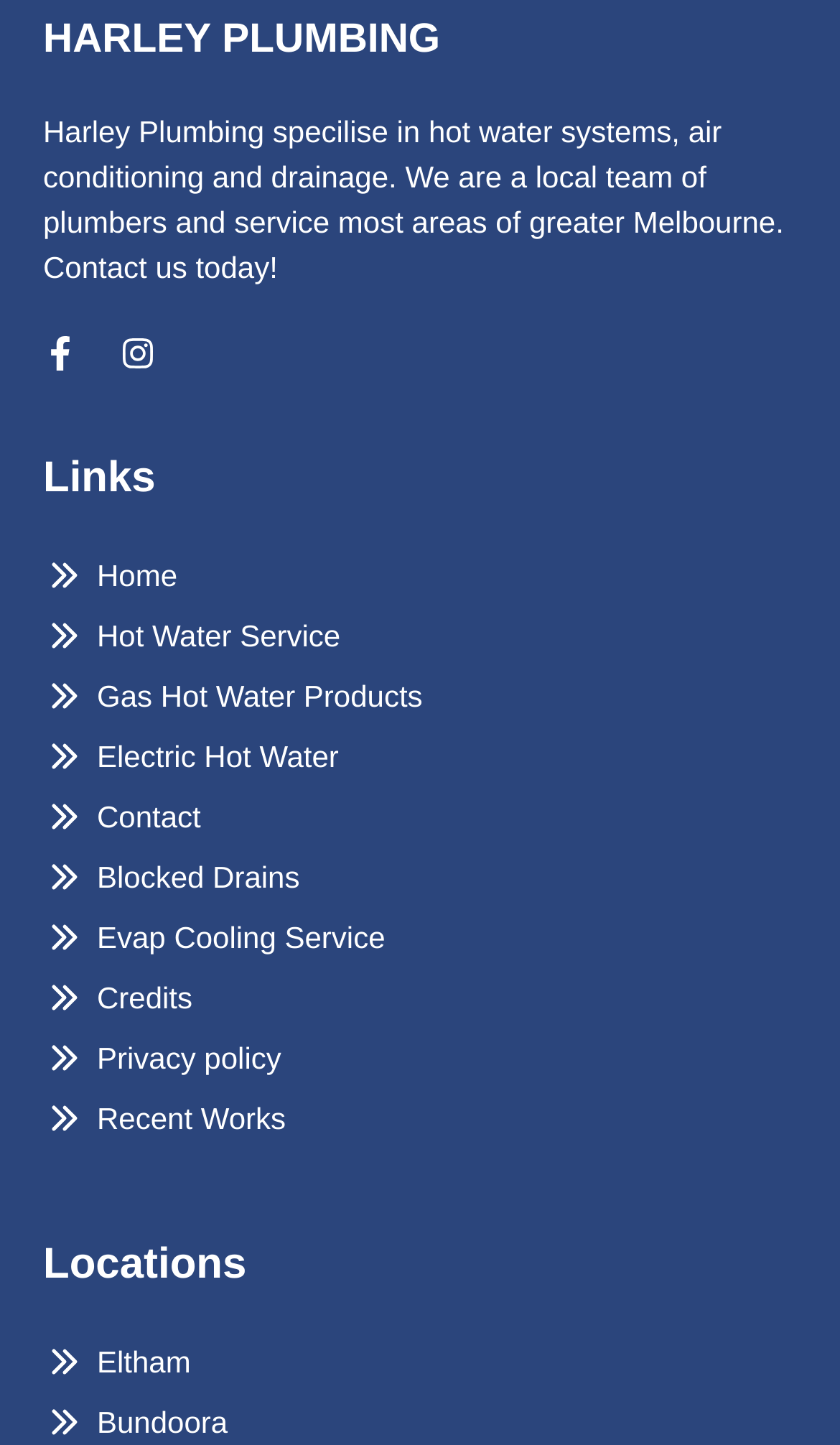Specify the bounding box coordinates of the element's area that should be clicked to execute the given instruction: "Contact Harley Plumbing". The coordinates should be four float numbers between 0 and 1, i.e., [left, top, right, bottom].

[0.115, 0.549, 0.239, 0.581]